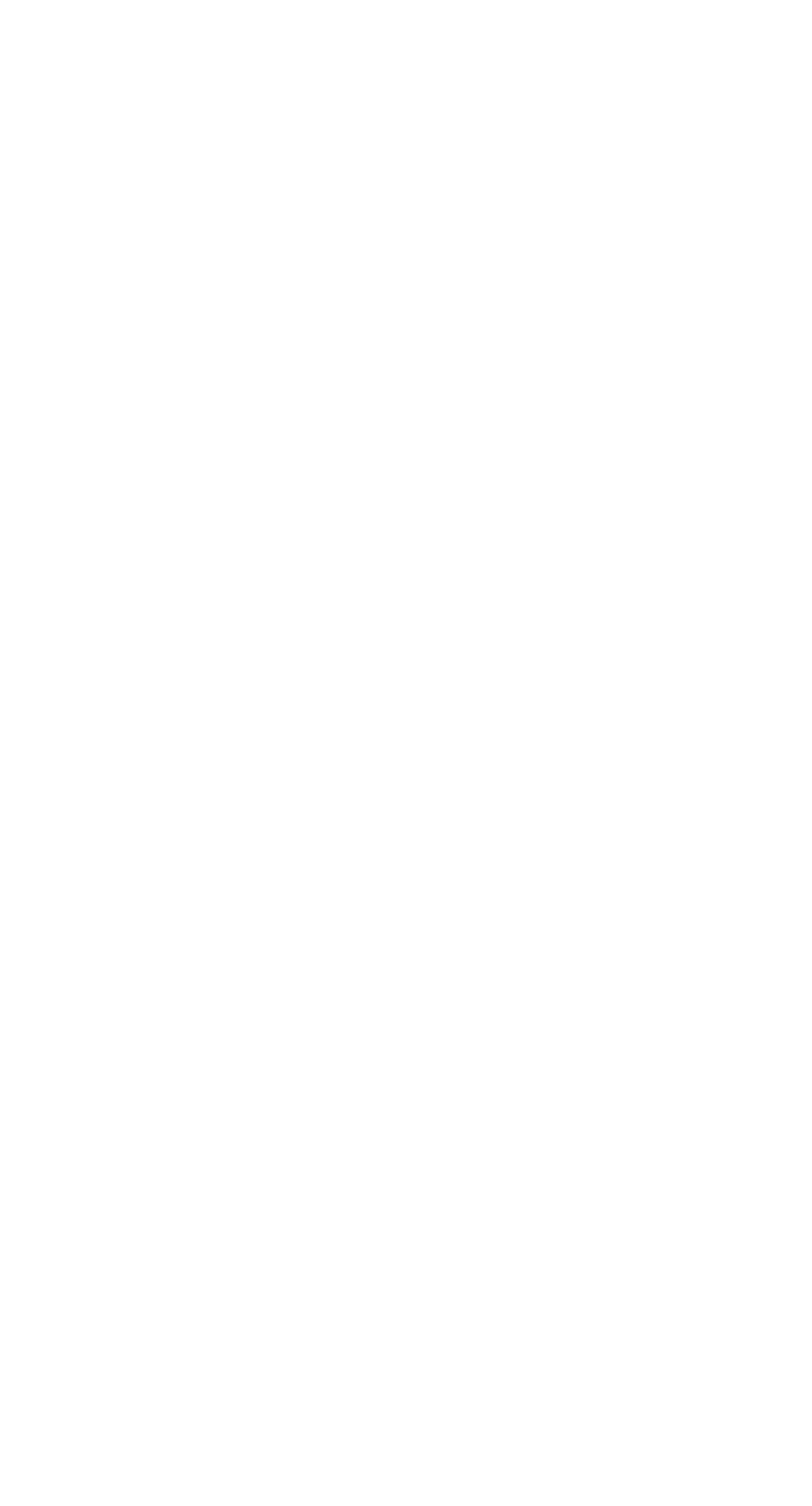Please find the bounding box coordinates of the clickable region needed to complete the following instruction: "Browse birthday wishes for husband". The bounding box coordinates must consist of four float numbers between 0 and 1, i.e., [left, top, right, bottom].

None